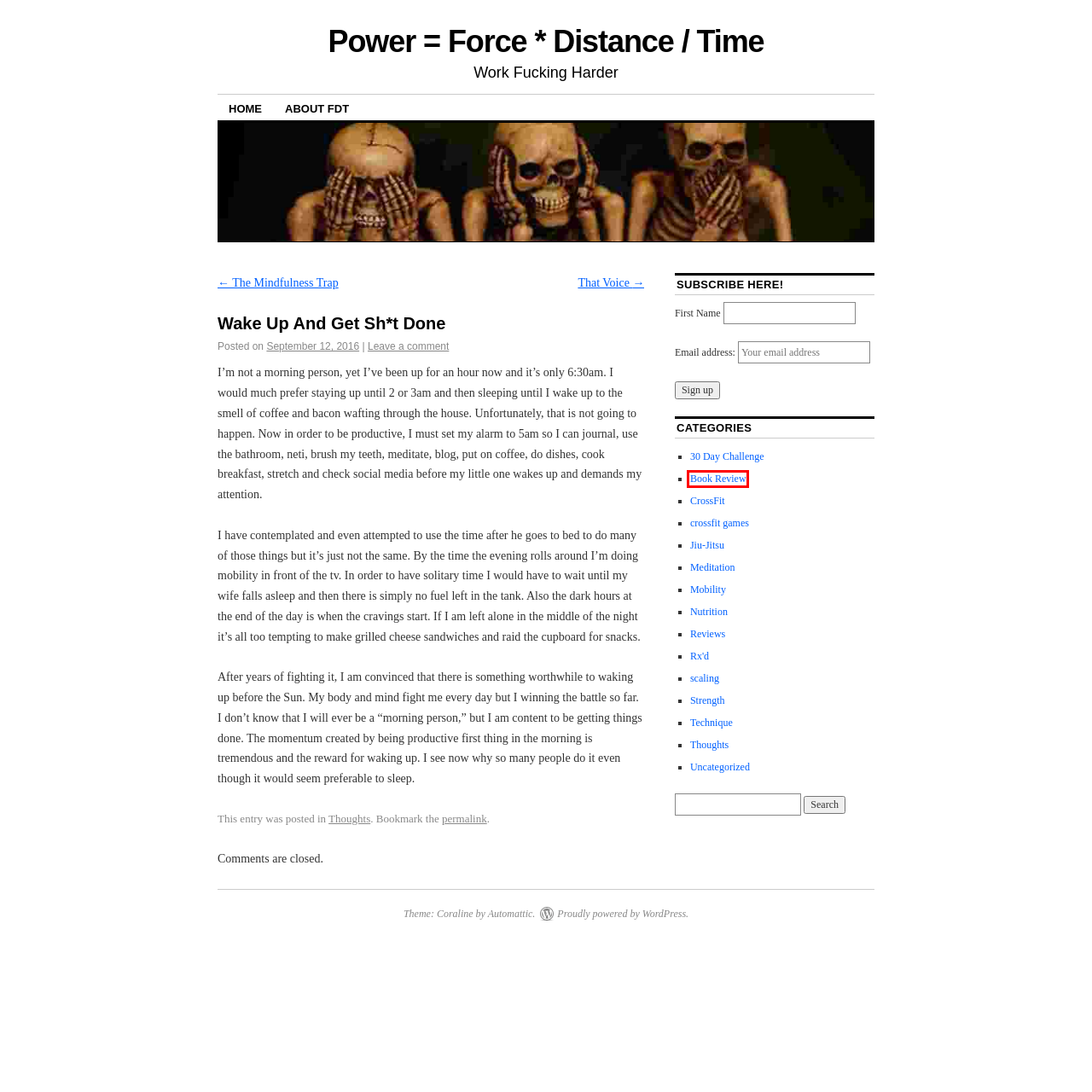Evaluate the webpage screenshot and identify the element within the red bounding box. Select the webpage description that best fits the new webpage after clicking the highlighted element. Here are the candidates:
A. CrossFit | Power = Force * Distance / Time
B. About FDT | Power = Force * Distance / Time
C. Book Review | Power = Force * Distance / Time
D. The Mindfulness Trap | Power = Force * Distance / Time
E. scaling | Power = Force * Distance / Time
F. Reviews | Power = Force * Distance / Time
G. Automattic – Making the web a better place
H. Jiu-Jitsu | Power = Force * Distance / Time

C